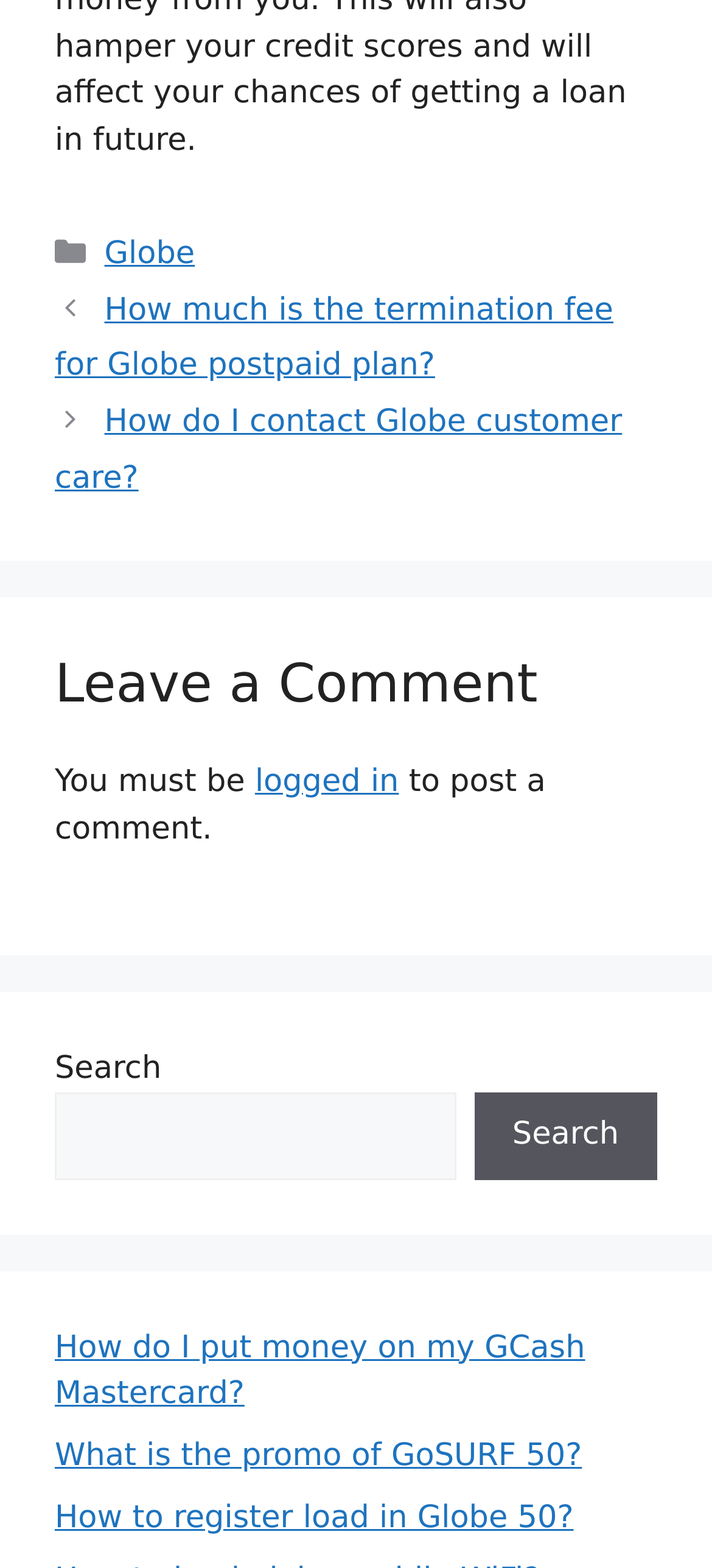Identify the coordinates of the bounding box for the element described below: "parent_node: Search name="s"". Return the coordinates as four float numbers between 0 and 1: [left, top, right, bottom].

[0.077, 0.697, 0.64, 0.752]